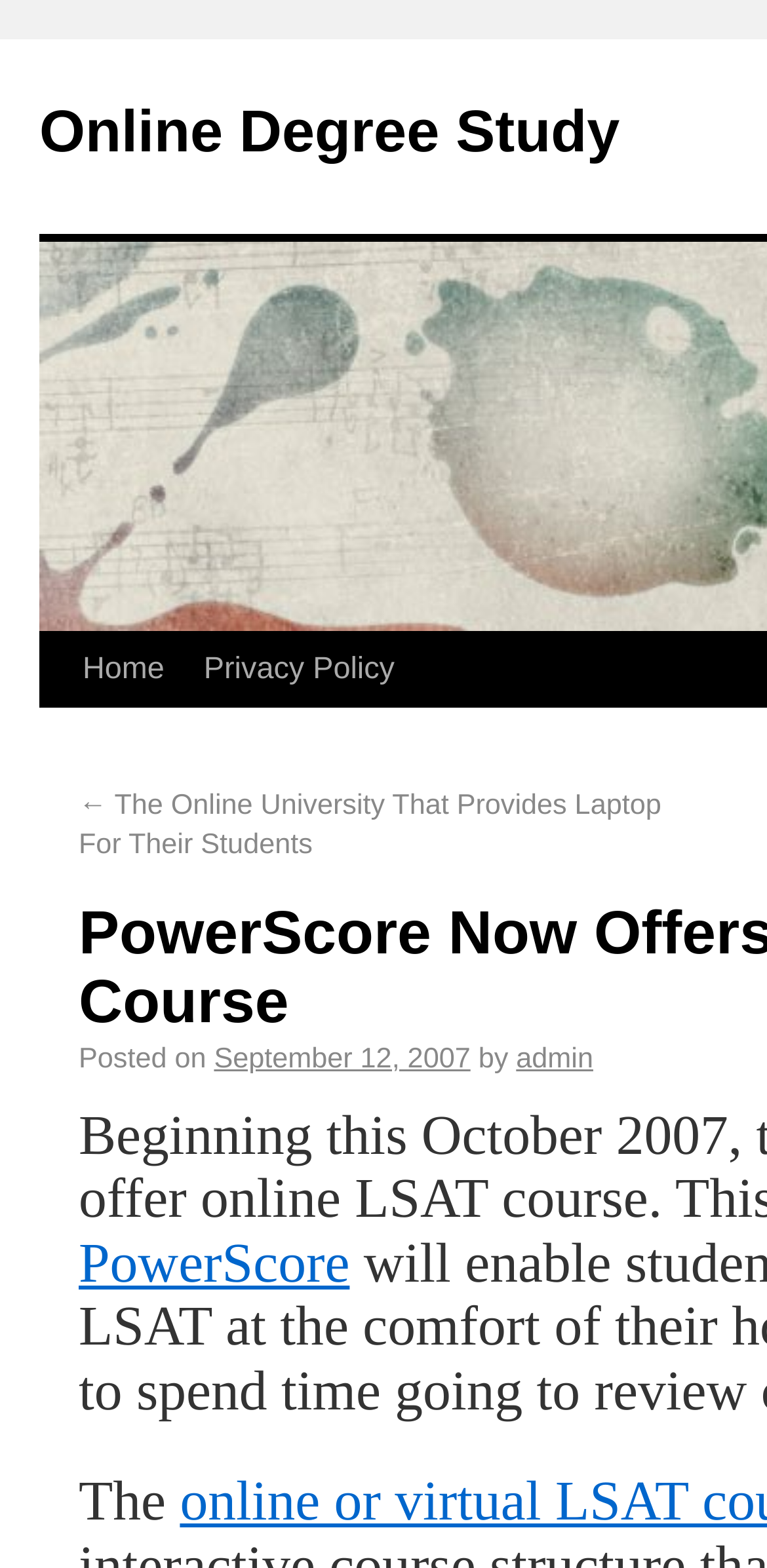How many links are there in the top navigation bar?
Look at the image and answer the question using a single word or phrase.

2